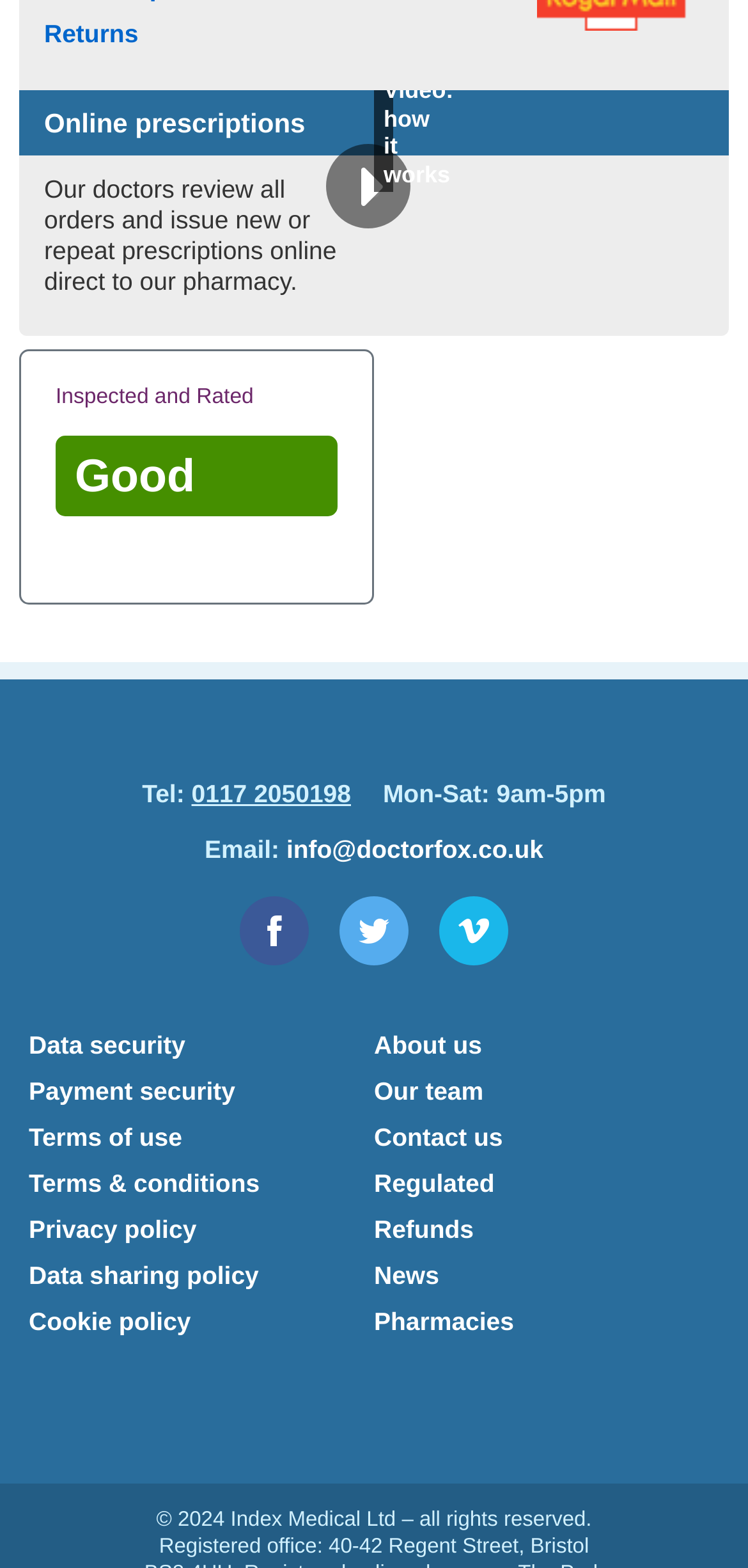Please respond to the question with a concise word or phrase:
How can I contact the website's team?

Contact us